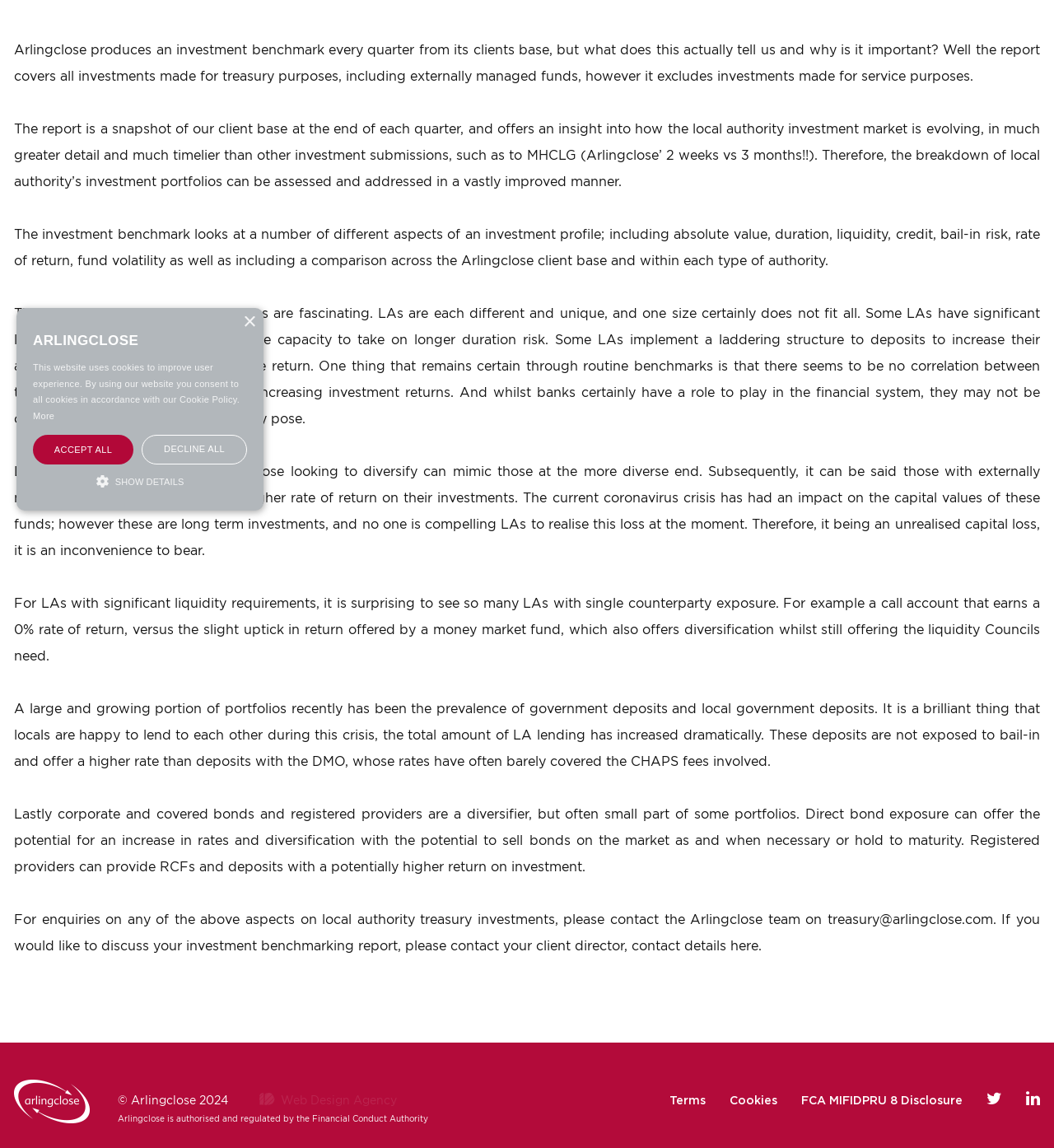Identify the bounding box for the described UI element. Provide the coordinates in (top-left x, top-left y, bottom-right x, bottom-right y) format with values ranging from 0 to 1: Accept all

[0.031, 0.379, 0.127, 0.405]